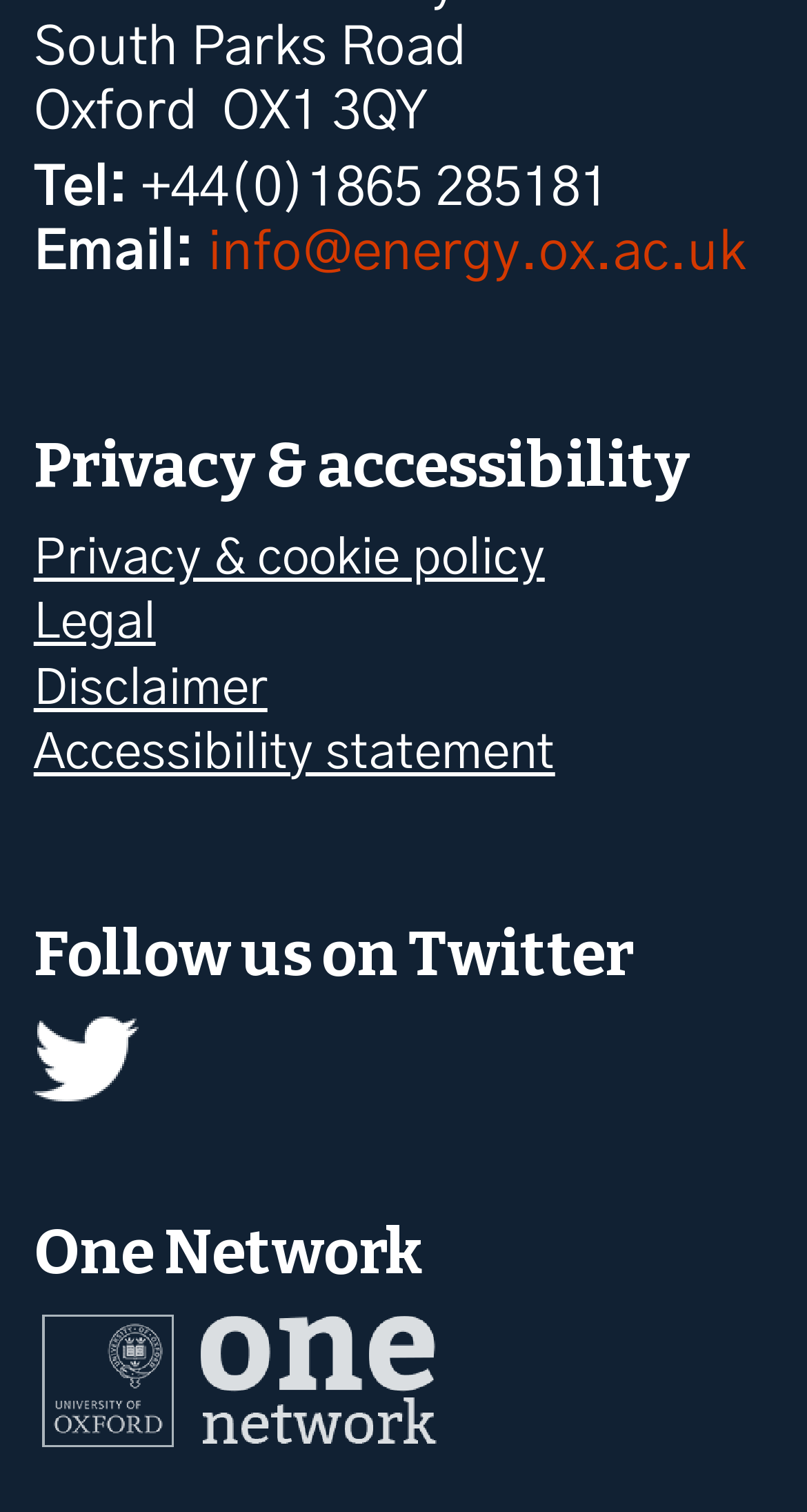Please provide a one-word or short phrase answer to the question:
What is the email address of the organization?

info@energy.ox.ac.uk